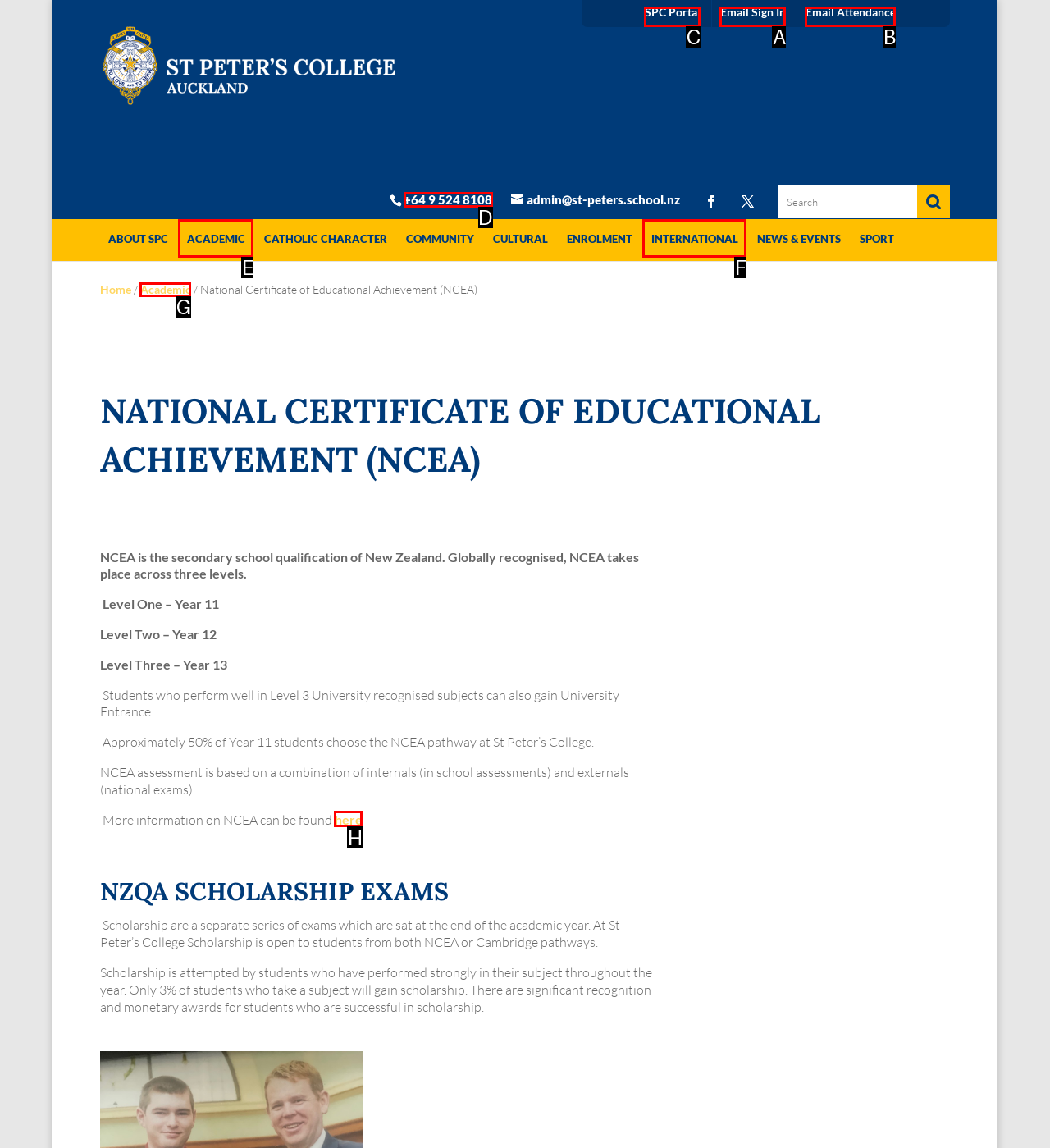Select the letter associated with the UI element you need to click to perform the following action: Go to SPC Portal
Reply with the correct letter from the options provided.

C